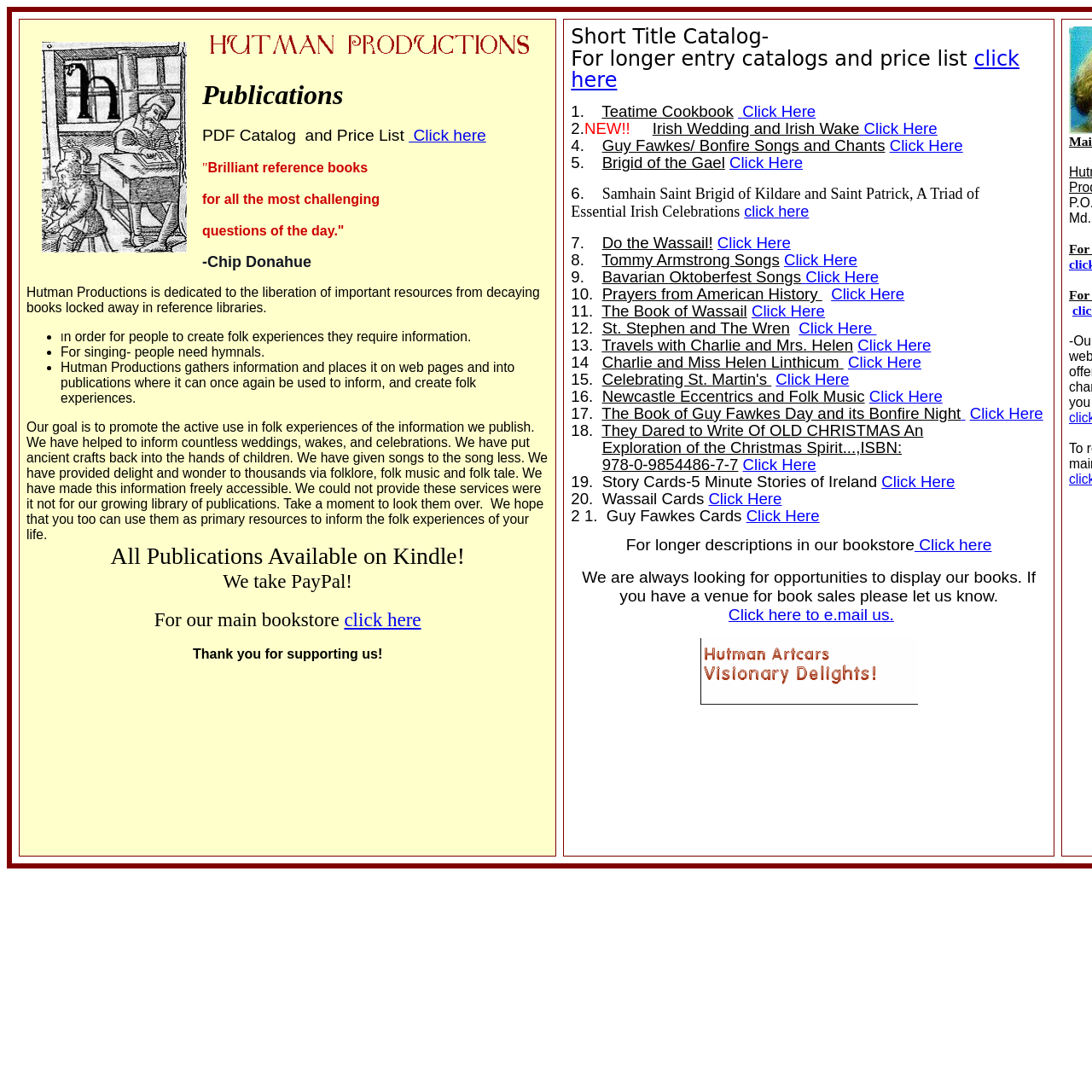Find the bounding box coordinates of the clickable element required to execute the following instruction: "Click on the 'Click here' link to view the main bookstore". Provide the coordinates as four float numbers between 0 and 1, i.e., [left, top, right, bottom].

[0.315, 0.557, 0.386, 0.577]